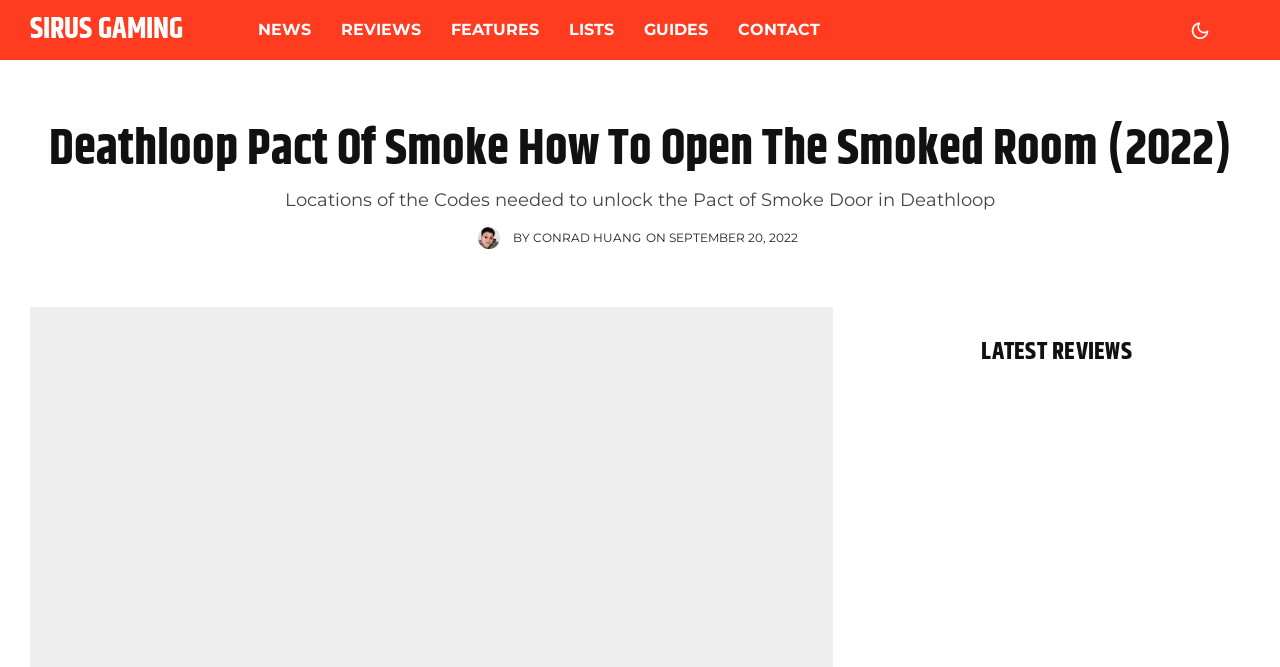Can you pinpoint the bounding box coordinates for the clickable element required for this instruction: "view Sons of Valhalla review"? The coordinates should be four float numbers between 0 and 1, i.e., [left, top, right, bottom].

[0.698, 0.594, 0.953, 0.921]